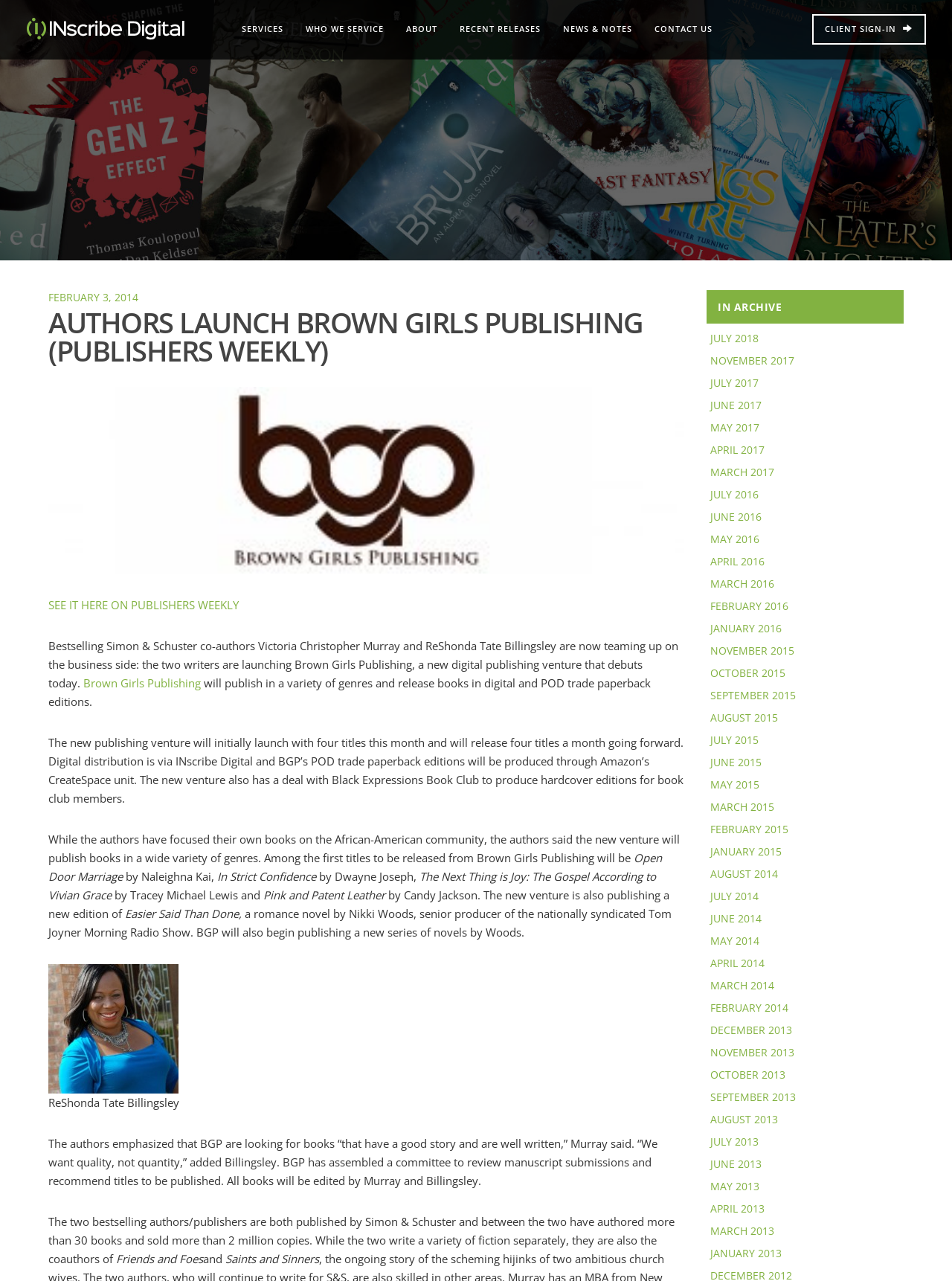Reply to the question with a brief word or phrase: What is the name of the book club that Brown Girls Publishing has a deal with?

Black Expressions Book Club